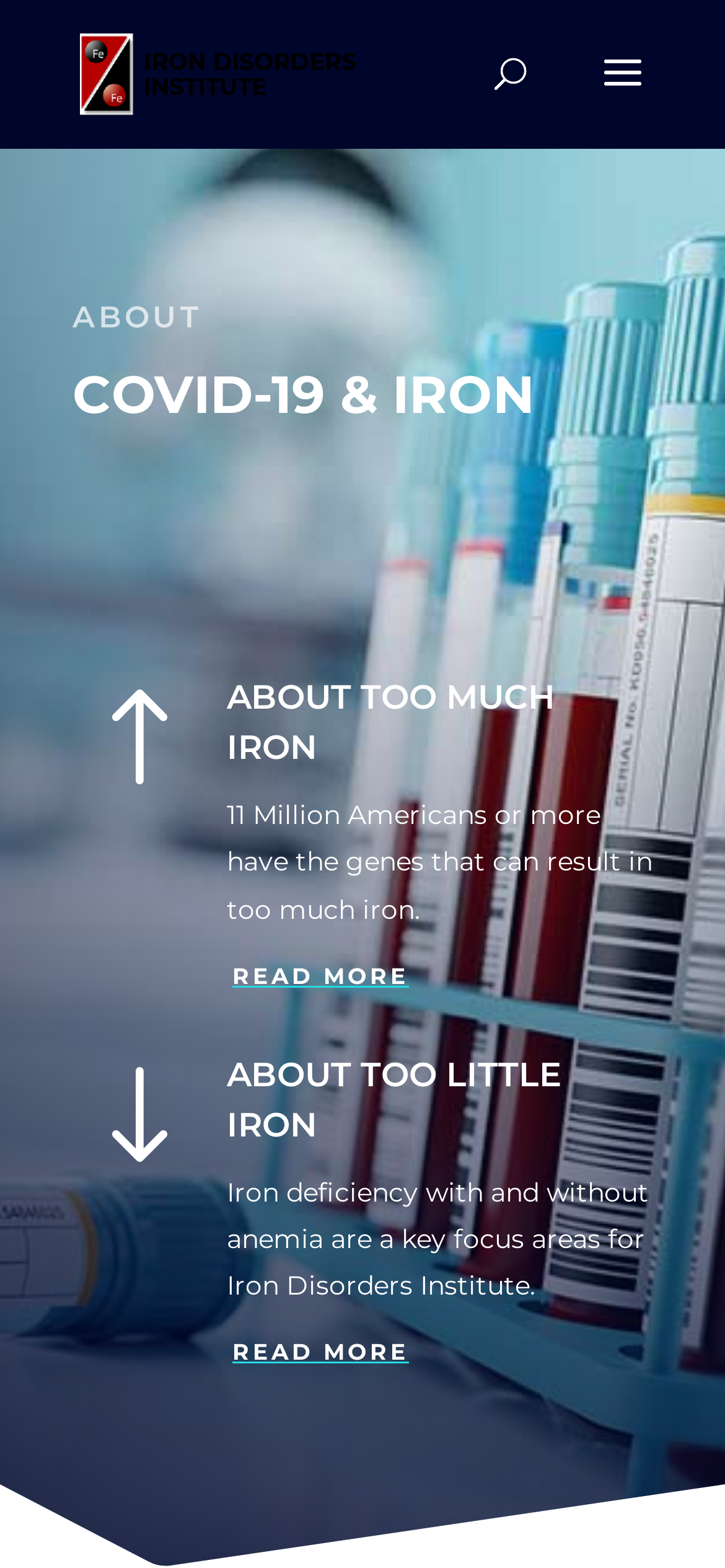Please determine the bounding box of the UI element that matches this description: About Carla’s Candles. The coordinates should be given as (top-left x, top-left y, bottom-right x, bottom-right y), with all values between 0 and 1.

None